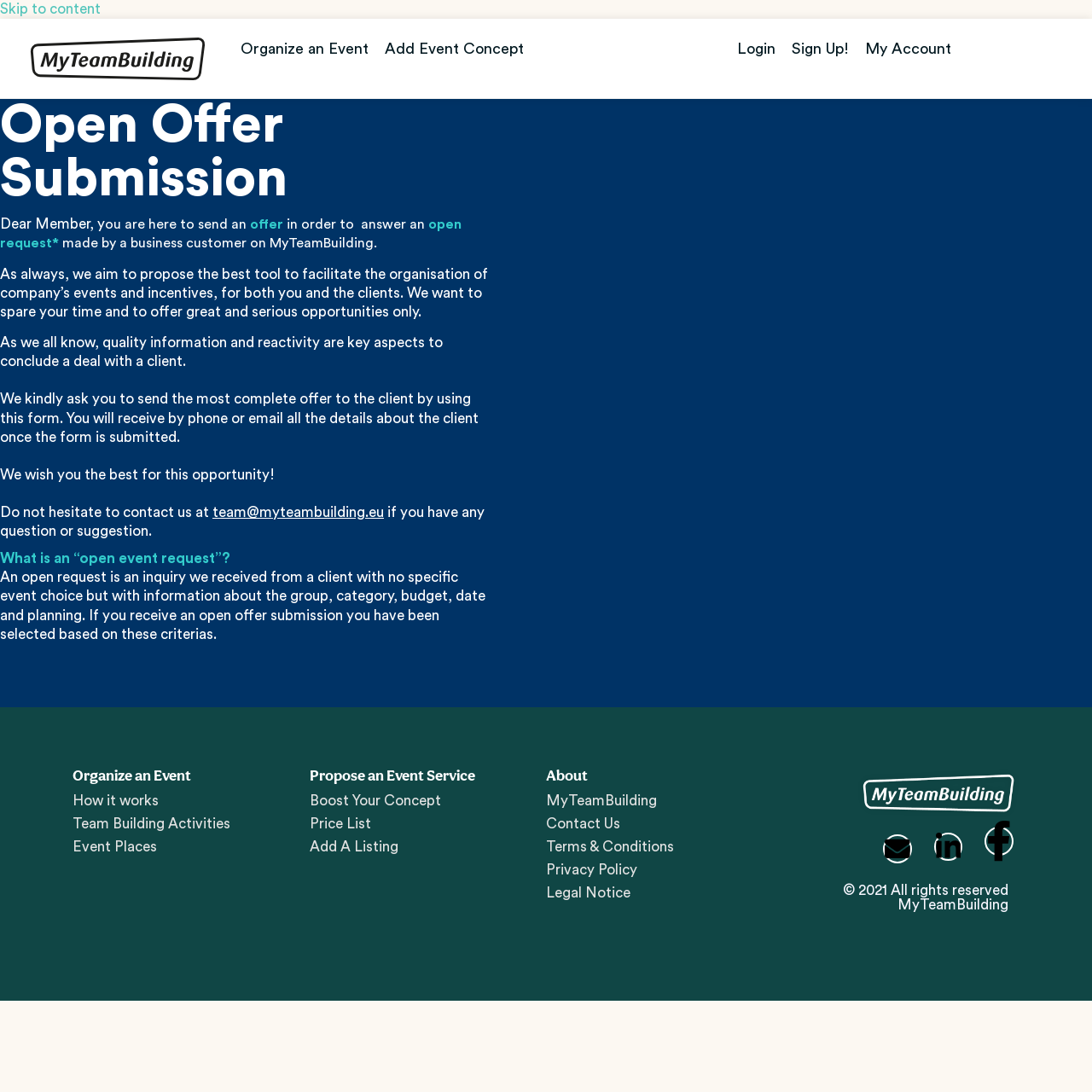Use a single word or phrase to answer the question:
What is an open event request?

Inquiry from client